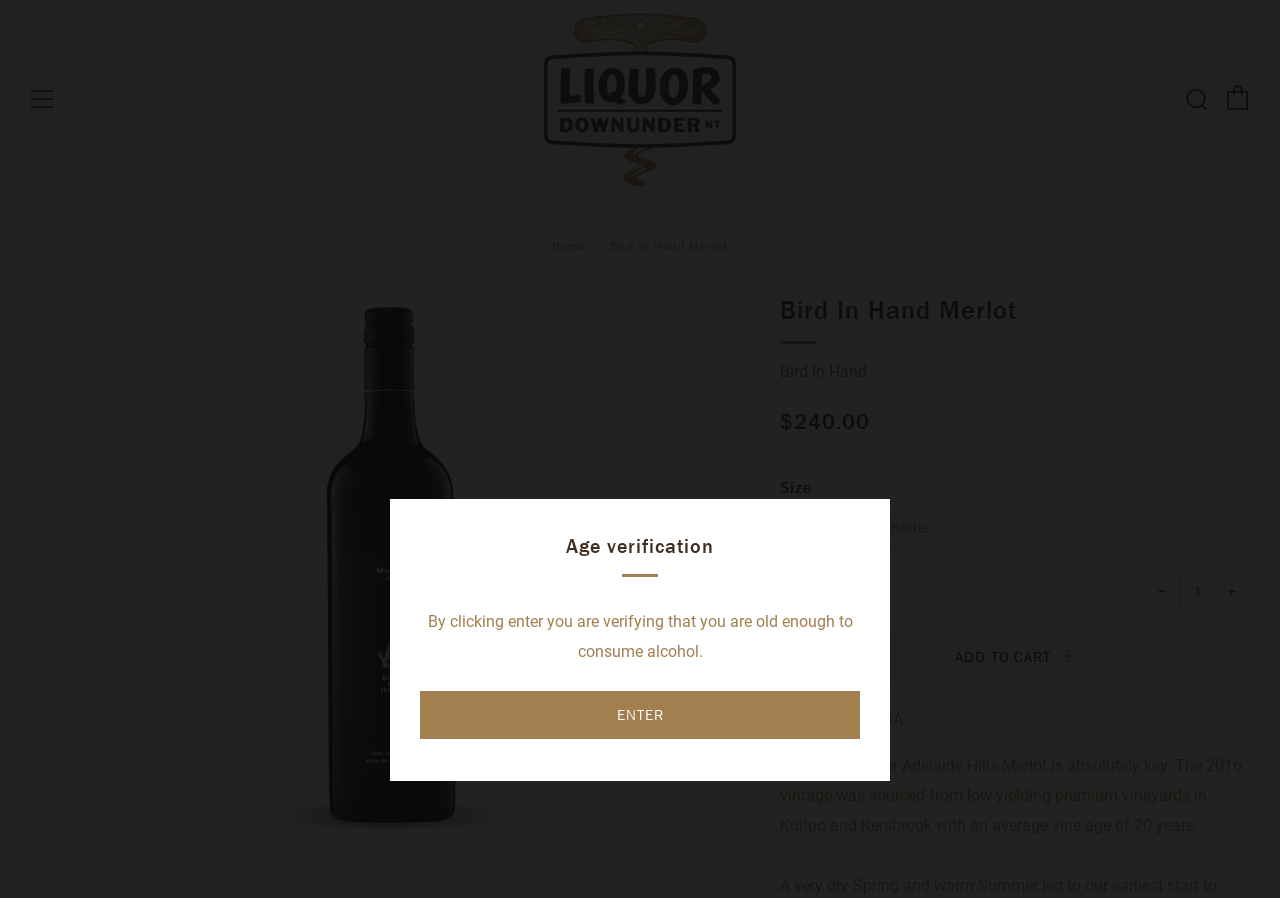Given the webpage screenshot and the description, determine the bounding box coordinates (top-left x, top-left y, bottom-right x, bottom-right y) that define the location of the UI element matching this description: Add to Cart

[0.609, 0.705, 0.977, 0.759]